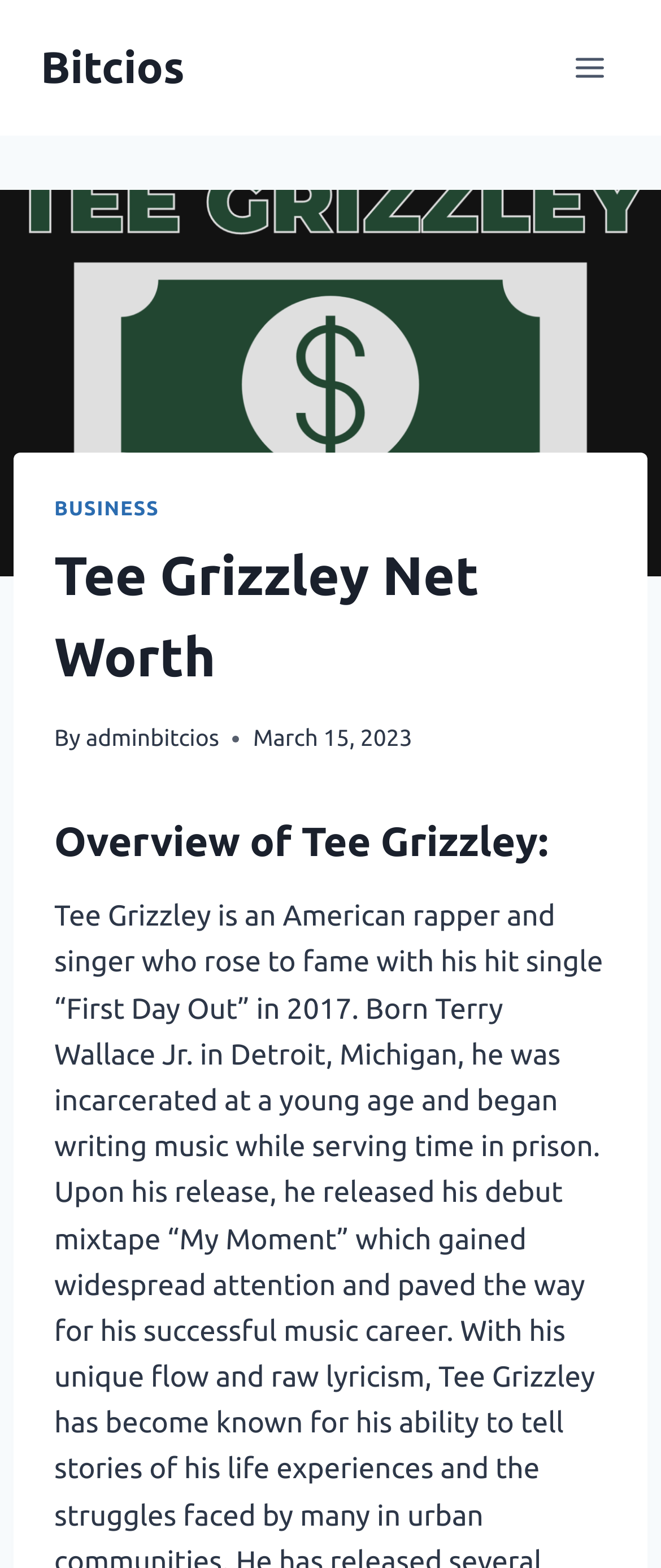Create a full and detailed caption for the entire webpage.

The webpage is about Tee Grizzley's net worth and how he amassed his wealth. At the top left of the page, there is a link to "Bitcios" and a button to "Open menu" at the top right. Below the top navigation, there is a large image that spans the entire width of the page, with a header section on top of it. The header section contains a link to "BUSINESS" on the left, followed by a heading that reads "Tee Grizzley Net Worth". To the right of the heading, there is a text "By" and a link to "adminbitcios". Below the heading, there is a time stamp that reads "March 15, 2023". 

Further down the page, there is a heading that reads "Overview of Tee Grizzley:". The overall structure of the page is divided into clear sections, with headings and links that provide a clear hierarchy of information.